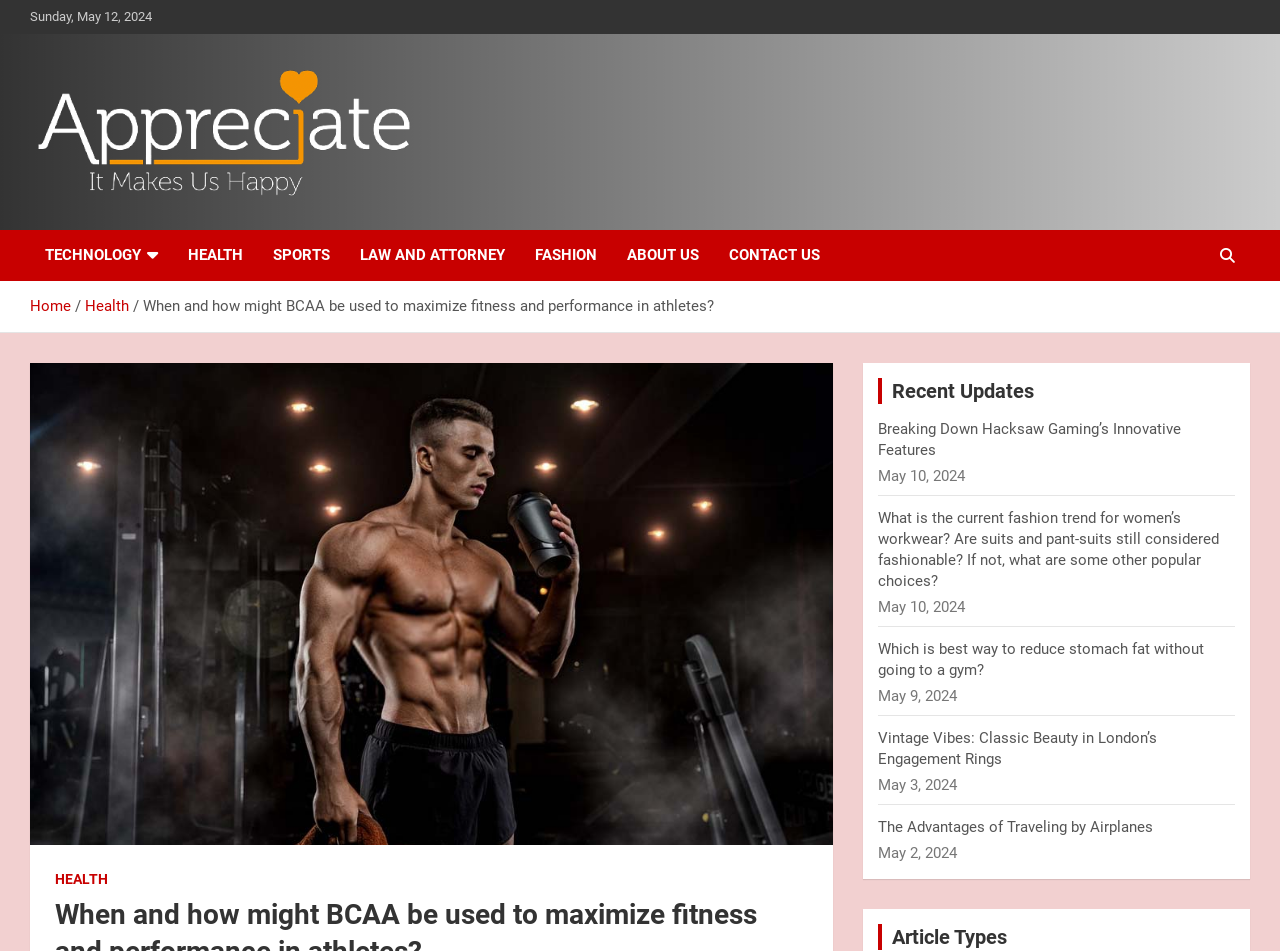Locate the UI element described by Law and attorney in the provided webpage screenshot. Return the bounding box coordinates in the format (top-left x, top-left y, bottom-right x, bottom-right y), ensuring all values are between 0 and 1.

[0.27, 0.242, 0.406, 0.295]